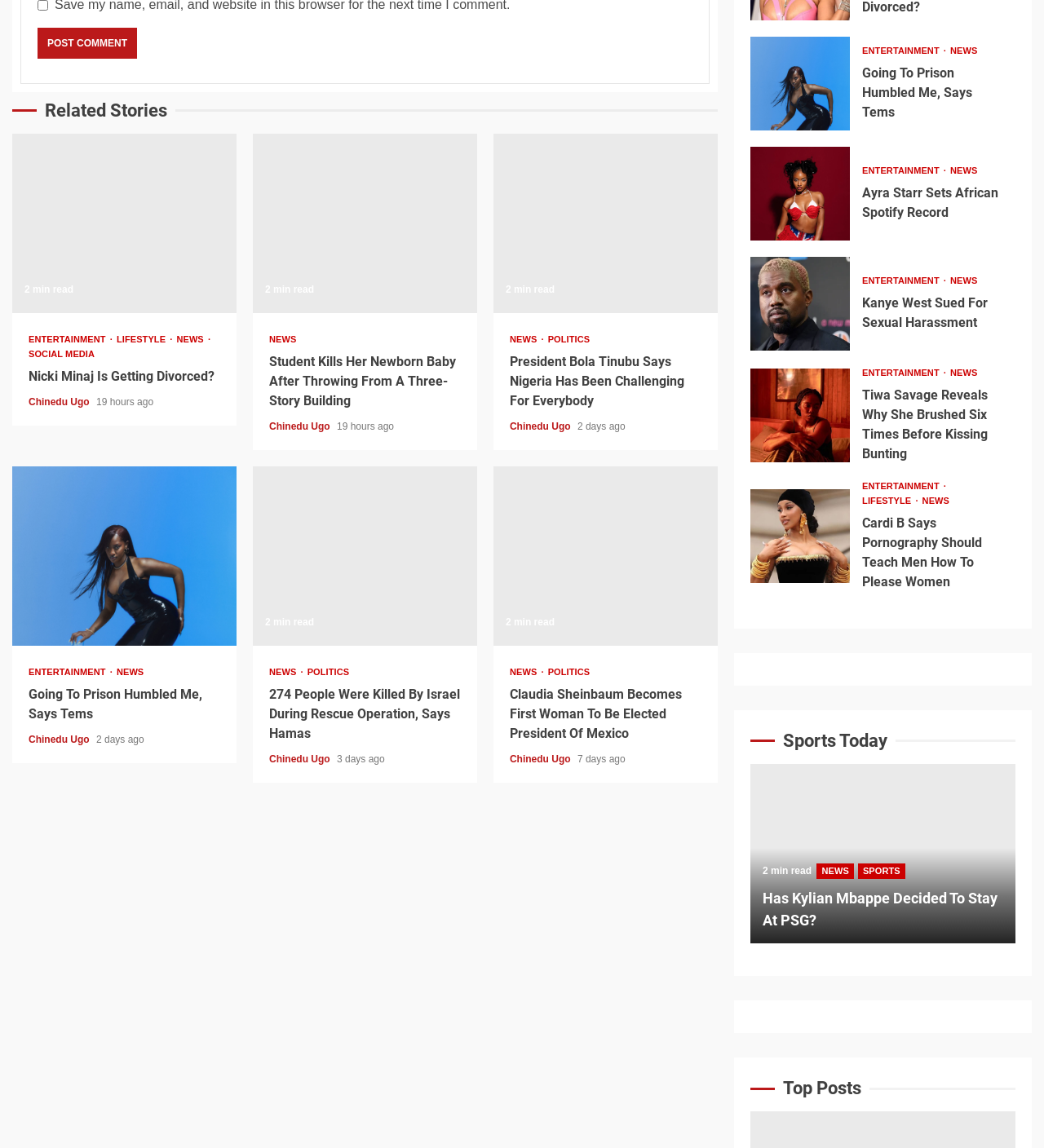Give a succinct answer to this question in a single word or phrase: 
Who is the author of the fourth related story?

Chinedu Ugo